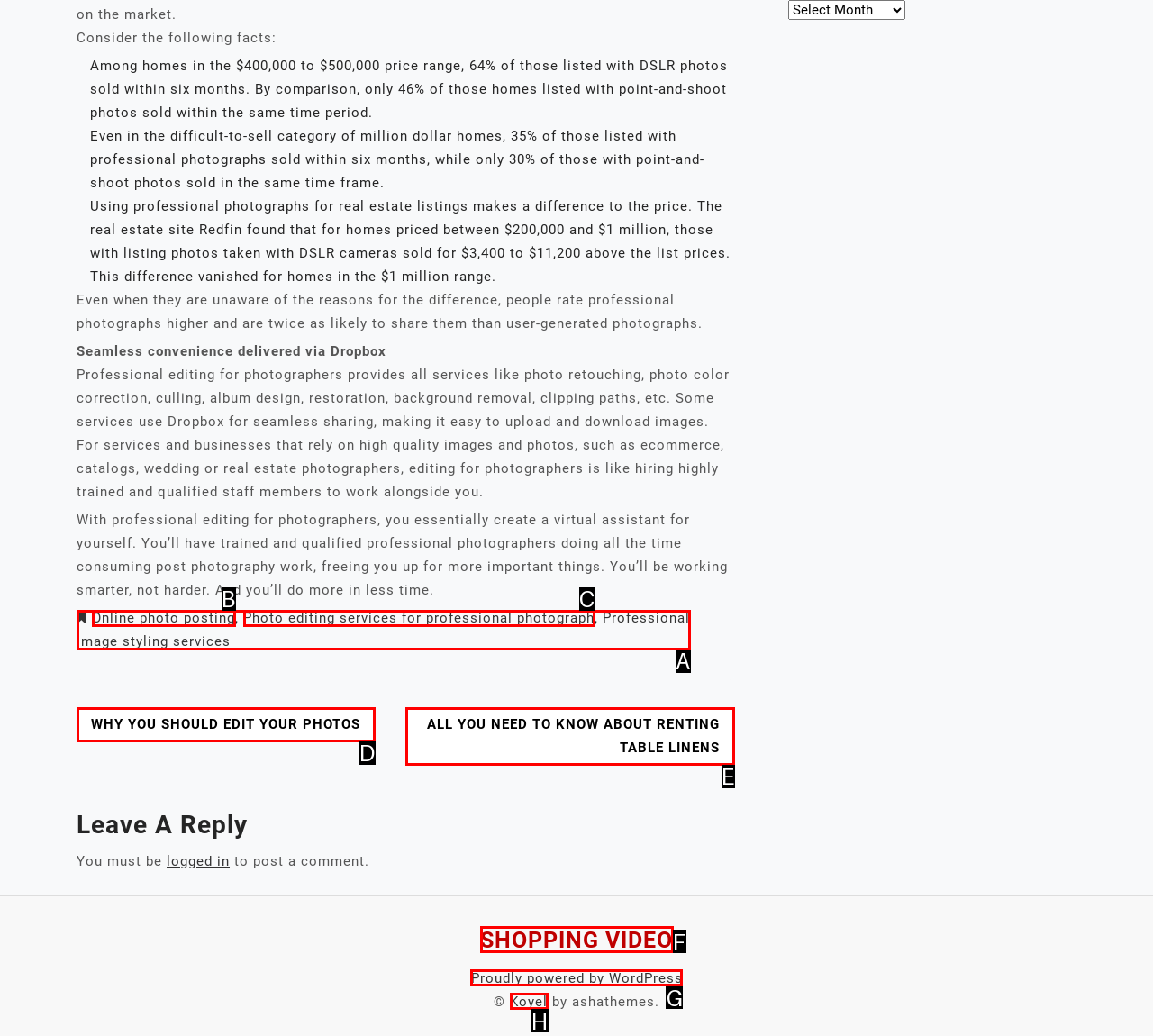Which UI element corresponds to this description: Koyel
Reply with the letter of the correct option.

H